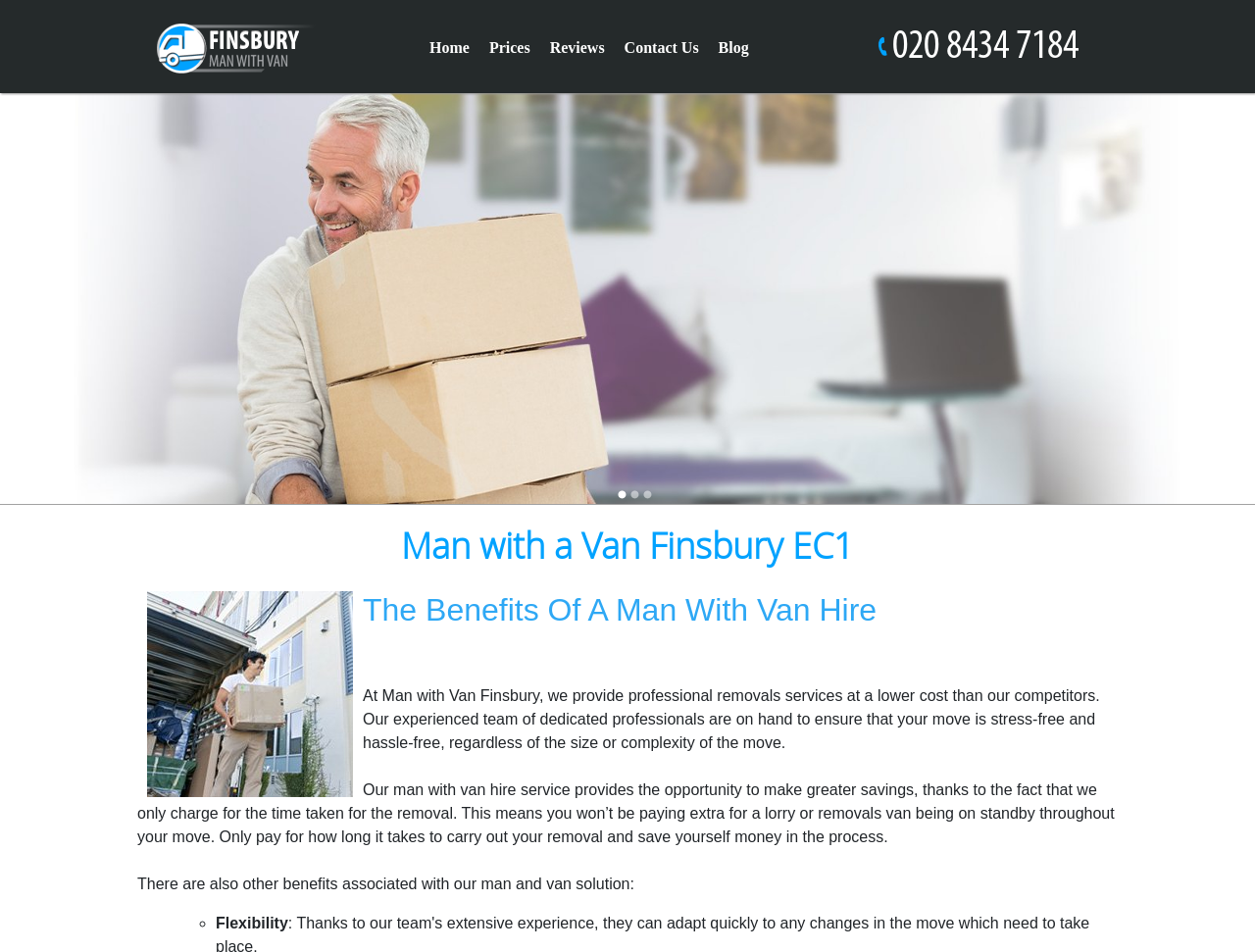Refer to the image and provide a thorough answer to this question:
How many images are there on the webpage?

There are four images on the webpage, which are the logo image, the 'Call Now!' image, the 'Finsbury Two Men and Van EC1' image, and the 'mid3' image.